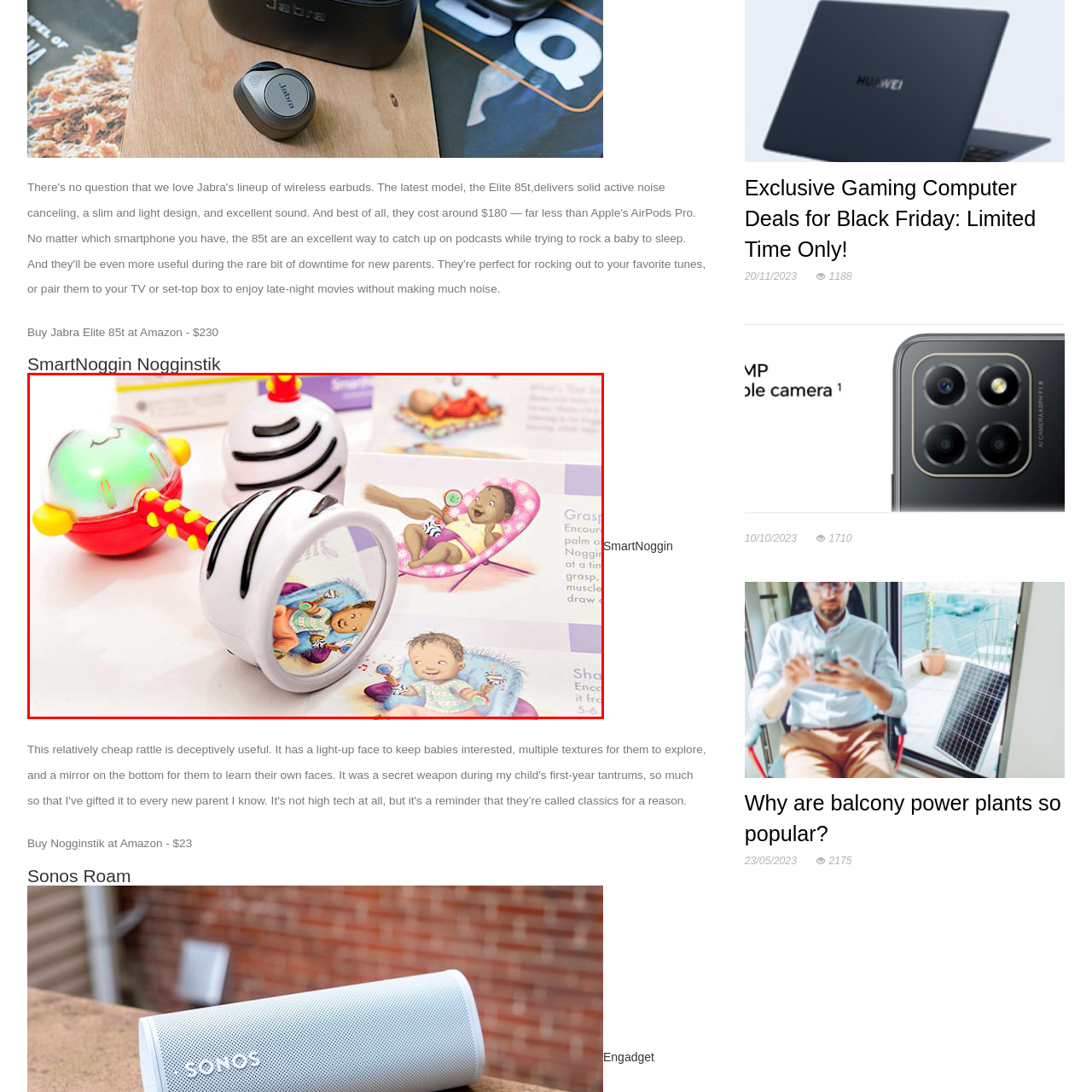Look at the region marked by the red box and describe it extensively.

The image showcases a selection of colorful toys designed for early childhood development, prominently featuring the SmartNoggin Nogginstik. The Nogginstik, styled with playful black stripes, is positioned prominently in the foreground, serving as a ring toy that encourages grasping and motor skills in infants. Accompanying it are two other vibrant toys: a red and yellow rattle, which captures attention with its bright colors and playful design, and a circular toy that could reflect images or light, providing sensory stimulation. Behind the toys, informational cards highlight the benefits of these products, illustrating their role in encouraging babies to grasp and explore as they play. This scene vividly represents the joyful exploration essential in a child's developmental stages.